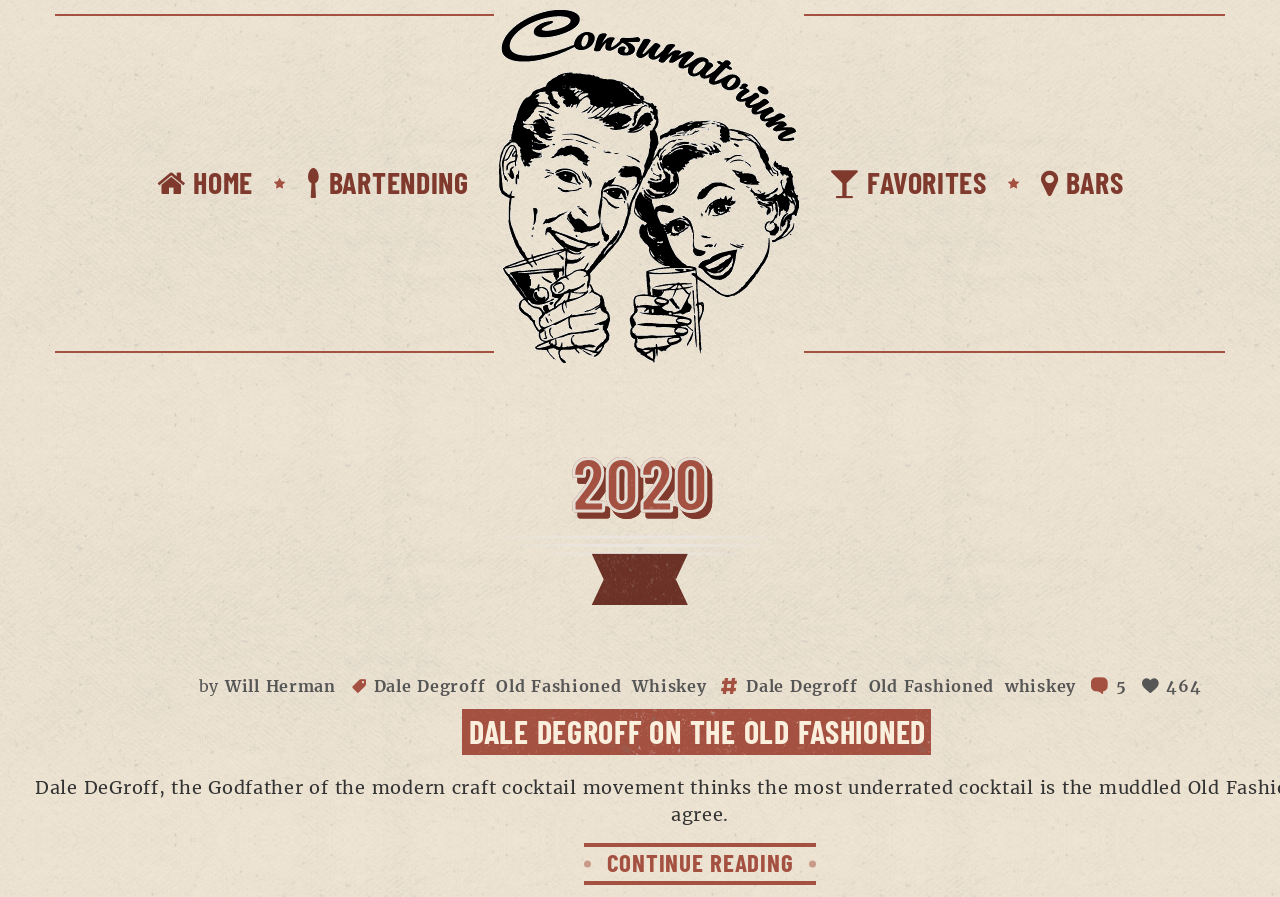Provide a short answer to the following question with just one word or phrase: How many images are there on the webpage?

3